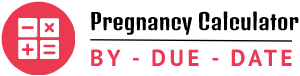What font style is used for the text 'Pregnancy Calculator'?
Craft a detailed and extensive response to the question.

The caption specifically mentions that the text 'Pregnancy Calculator' is displayed in a 'bold, modern font', indicating the font style used for the text.